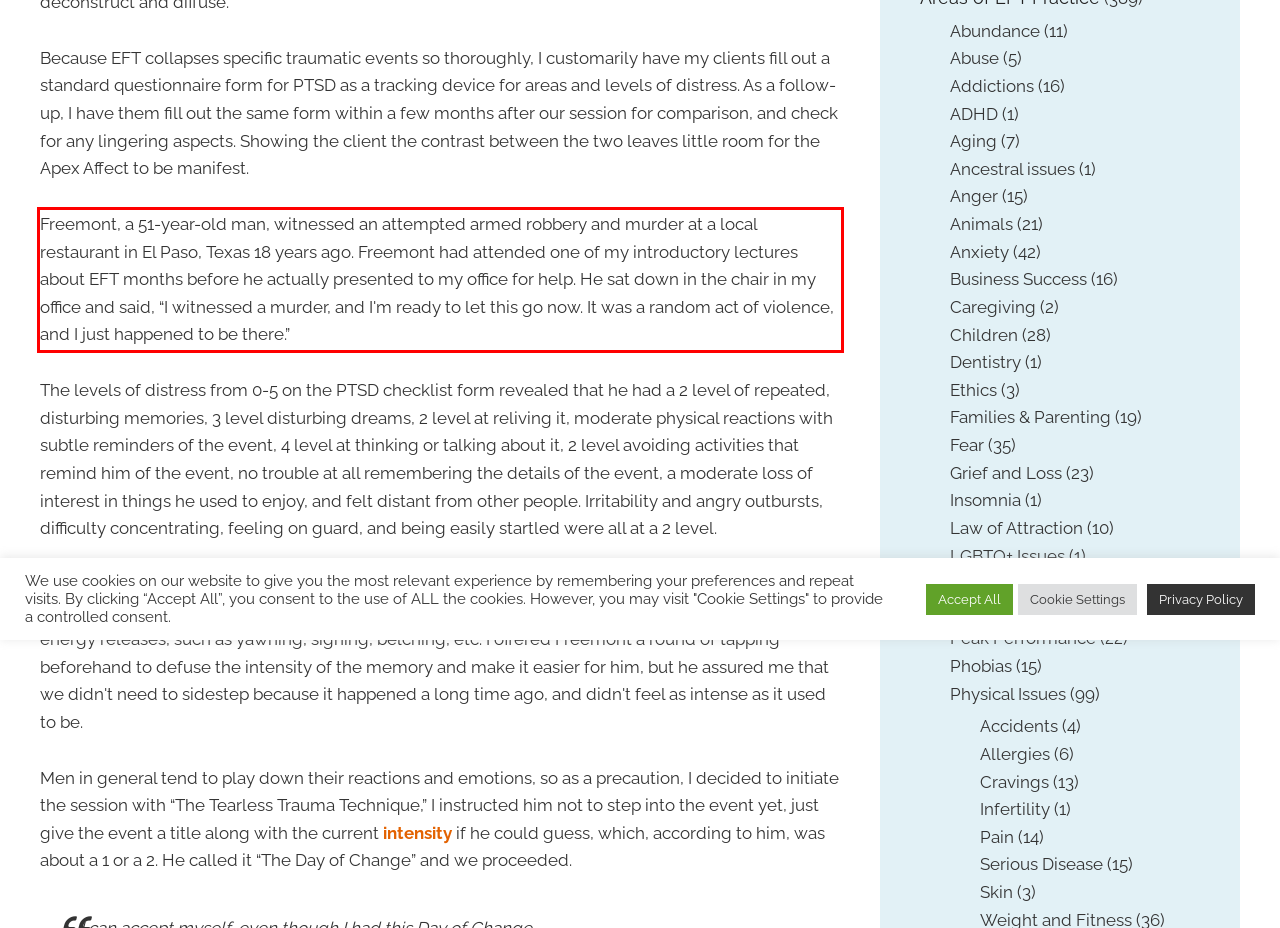Observe the screenshot of the webpage that includes a red rectangle bounding box. Conduct OCR on the content inside this red bounding box and generate the text.

Freemont, a 51-year-old man, witnessed an attempted armed robbery and murder at a local restaurant in El Paso, Texas 18 years ago. Freemont had attended one of my introductory lectures about EFT months before he actually presented to my office for help. He sat down in the chair in my office and said, “I witnessed a murder, and I'm ready to let this go now. It was a random act of violence, and I just happened to be there.”